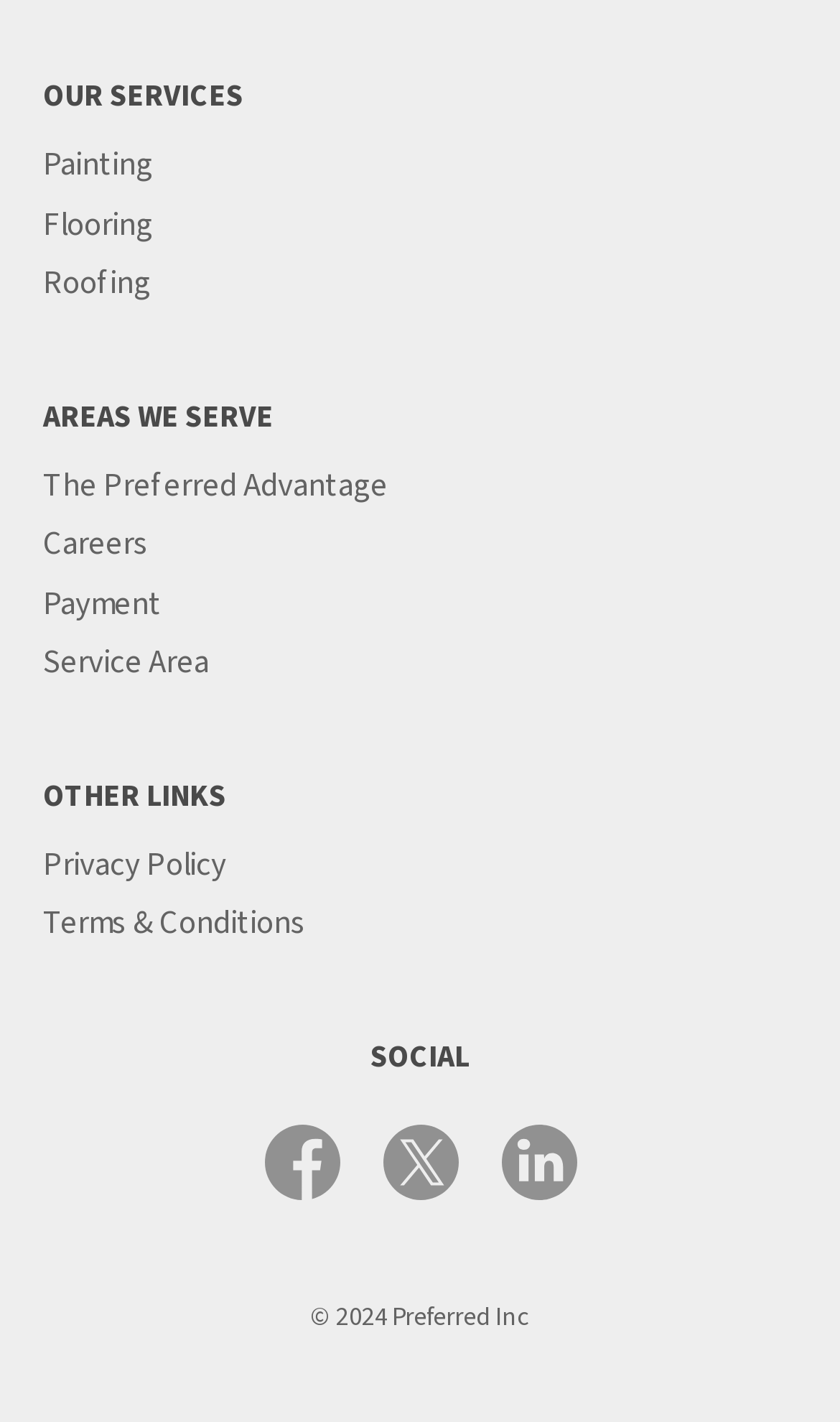Identify the bounding box coordinates for the element you need to click to achieve the following task: "Click on OUR SERVICES". Provide the bounding box coordinates as four float numbers between 0 and 1, in the form [left, top, right, bottom].

[0.051, 0.053, 0.29, 0.084]